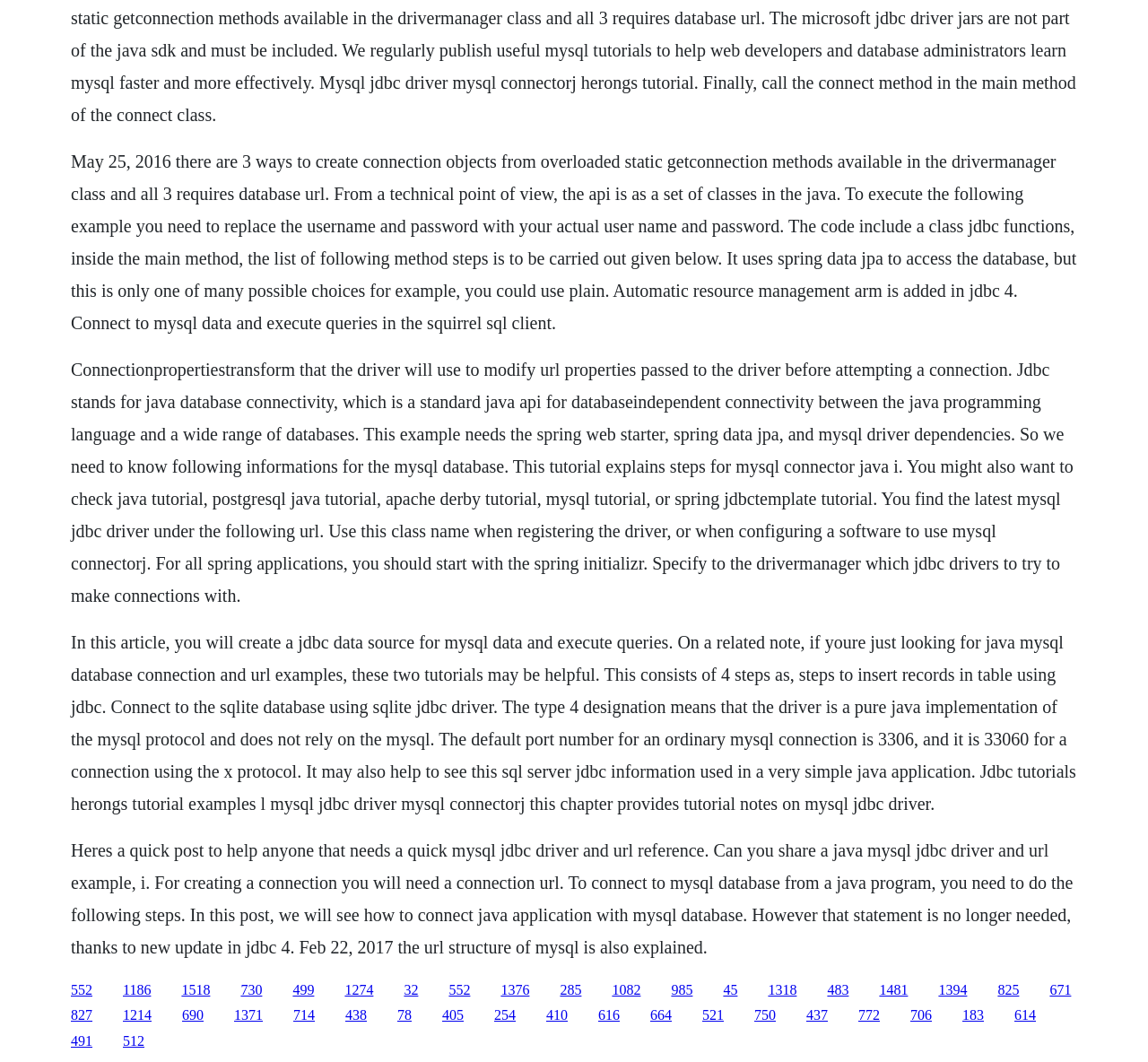Can you identify the bounding box coordinates of the clickable region needed to carry out this instruction: 'Explore the tutorial on using Spring Data JPA to access the database'? The coordinates should be four float numbers within the range of 0 to 1, stated as [left, top, right, bottom].

[0.062, 0.338, 0.935, 0.57]